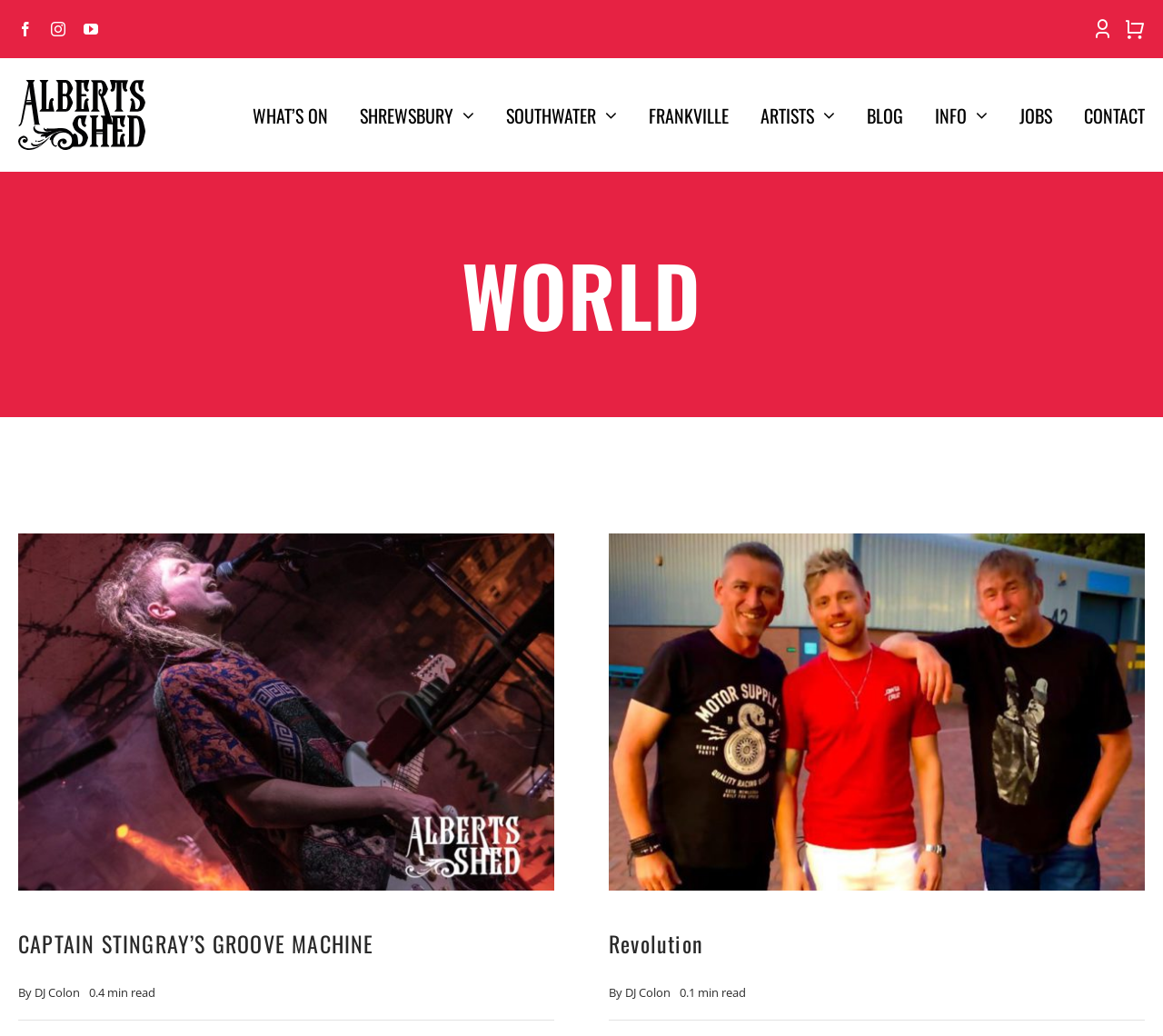Pinpoint the bounding box coordinates of the area that should be clicked to complete the following instruction: "Go to Albert's Shed Logo". The coordinates must be given as four float numbers between 0 and 1, i.e., [left, top, right, bottom].

[0.016, 0.074, 0.125, 0.095]